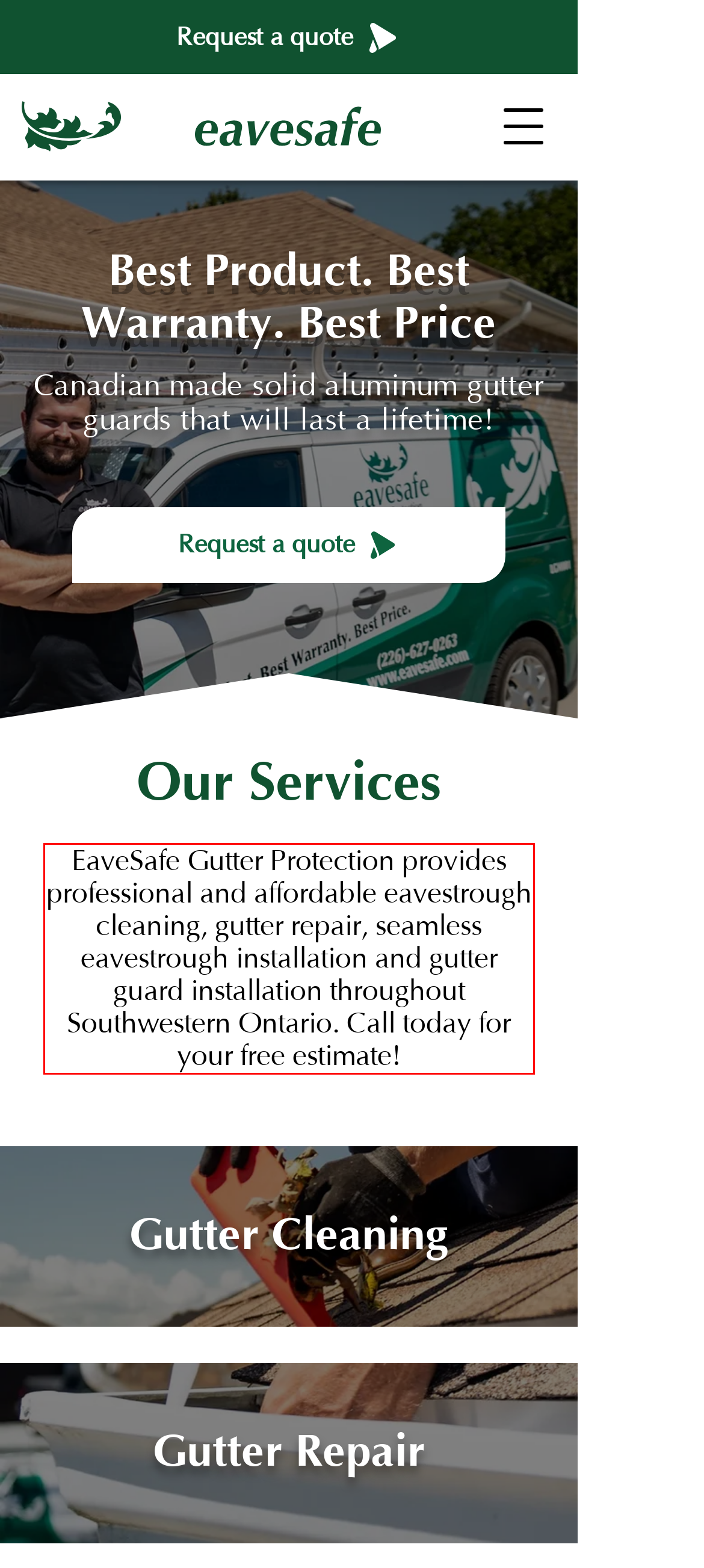You are given a screenshot of a webpage with a UI element highlighted by a red bounding box. Please perform OCR on the text content within this red bounding box.

EaveSafe Gutter Protection provides professional and affordable eavestrough cleaning, gutter repair, seamless eavestrough installation and gutter guard installation throughout Southwestern Ontario. Call today for your free estimate!